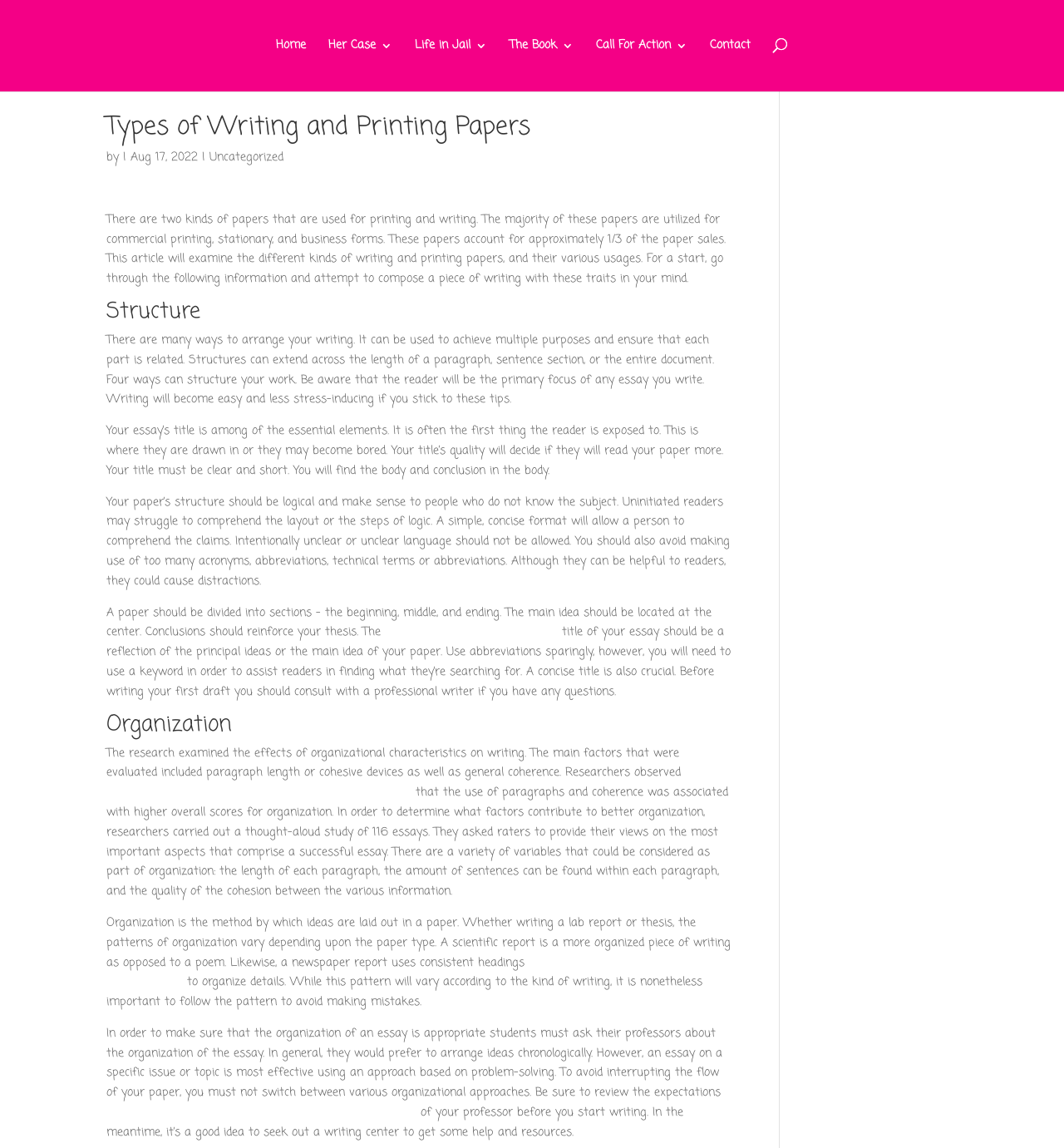Find the bounding box coordinates for the area that should be clicked to accomplish the instruction: "Read more about 'Uncategorized'".

[0.197, 0.13, 0.266, 0.145]